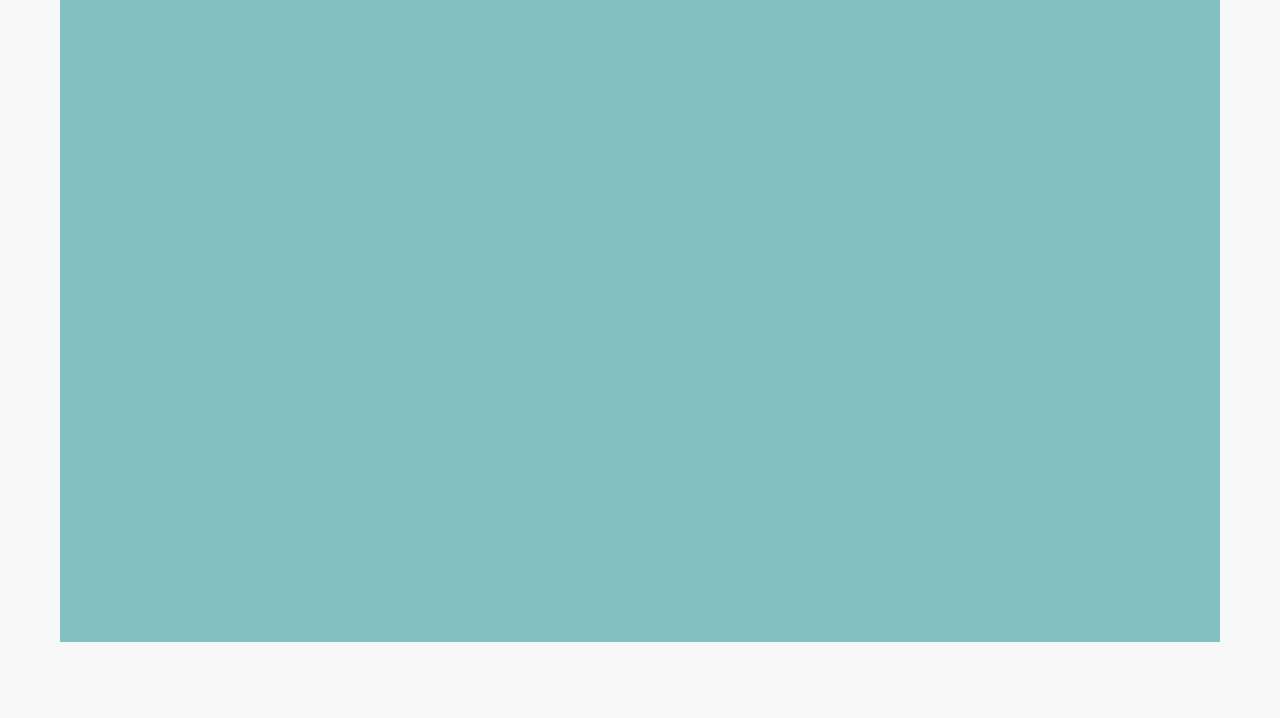What is Sugar Cane Gardens about?
Answer the question with a detailed and thorough explanation.

The StaticText element 'Sugar Cane Gardens I believe Sugar Cane is the most miraculous substance...' suggests that Sugar Cane Gardens is about the miraculous substance of sugar cane.